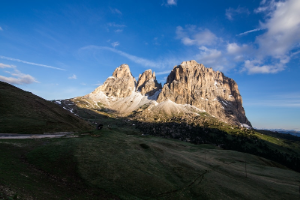Give an elaborate caption for the image.

The image showcases a stunning landscape featuring the majestic Dolomites, a mountain range located in northern Italy. Bathed in warm sunlight, the rugged peaks rise dramatically against a vibrant blue sky adorned with fluffy white clouds. The foreground displays a sprawling green meadow, hinting at the richness of nature in this scenic region. This picturesque setting invites viewers to appreciate the breathtaking beauty of the mountains, reflecting the serene yet awe-inspiring essence of the outdoors. The contrast between the sunny peaks and the shadowed areas adds depth to the composition, highlighting the unique features of this iconic landscape.